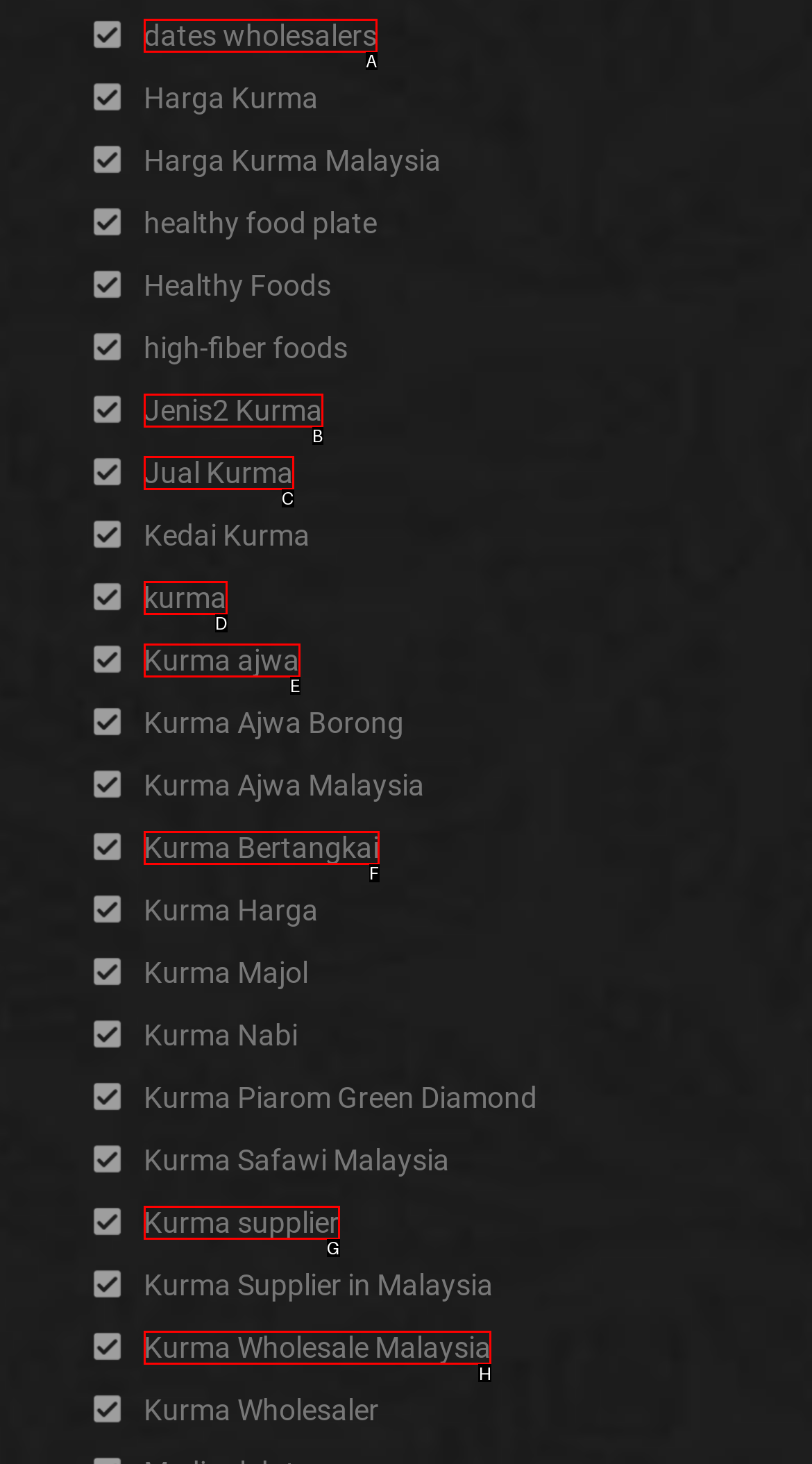Select the letter of the element you need to click to complete this task: check Kurma Wholesale Malaysia
Answer using the letter from the specified choices.

H